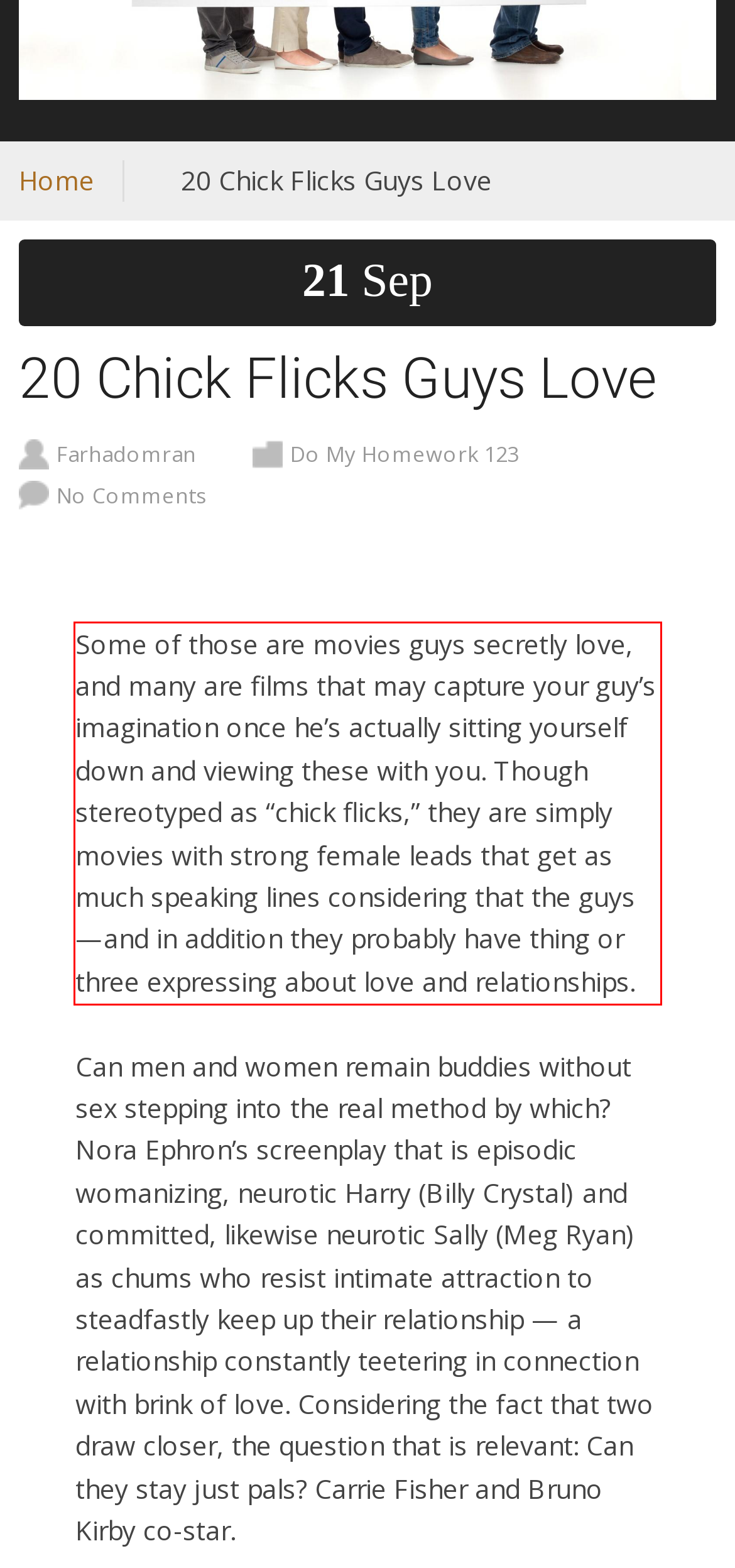Analyze the screenshot of a webpage where a red rectangle is bounding a UI element. Extract and generate the text content within this red bounding box.

Some of those are movies guys secretly love, and many are films that may capture your guy’s imagination once he’s actually sitting yourself down and viewing these with you. Though stereotyped as “chick flicks,” they are simply movies with strong female leads that get as much speaking lines considering that the guys—and in addition they probably have thing or three expressing about love and relationships.